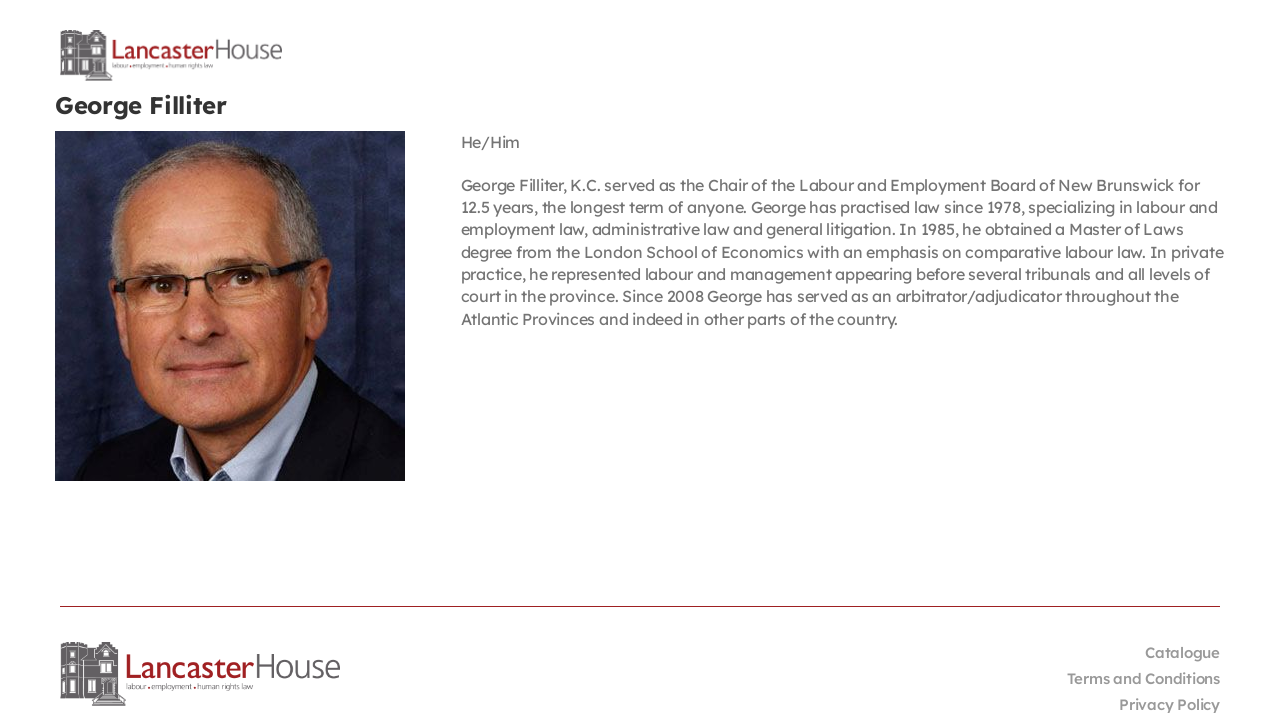Locate the UI element described by Toggle Navigation in the provided webpage screenshot. Return the bounding box coordinates in the format (top-left x, top-left y, bottom-right x, bottom-right y), ensuring all values are between 0 and 1.

[0.891, 0.012, 0.953, 0.102]